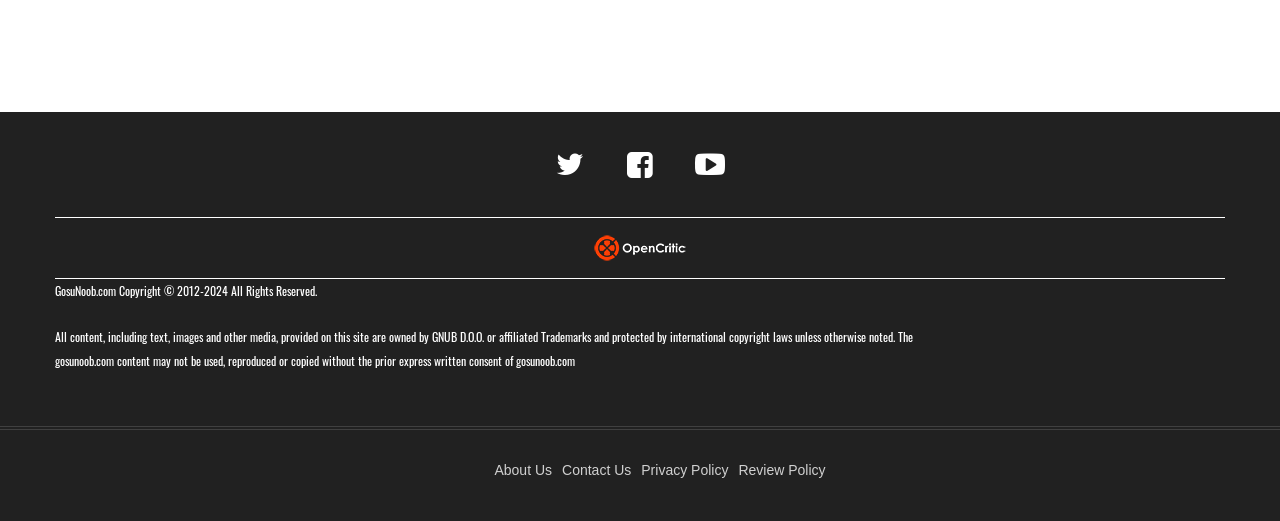Locate the bounding box coordinates of the area where you should click to accomplish the instruction: "Check the review policy".

[0.577, 0.886, 0.645, 0.917]